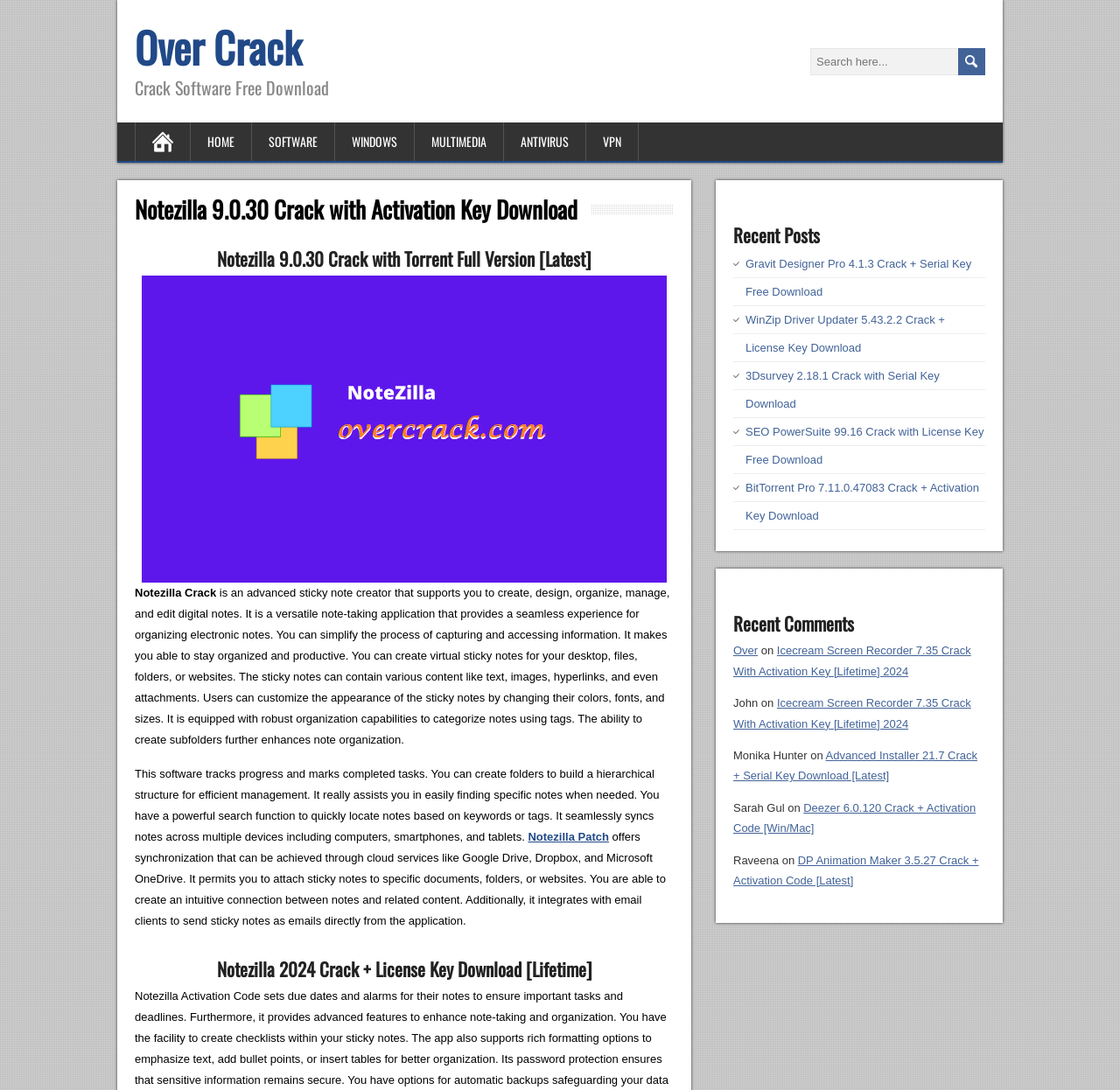Locate the bounding box coordinates of the element that should be clicked to fulfill the instruction: "Read recent posts".

[0.655, 0.205, 0.88, 0.226]